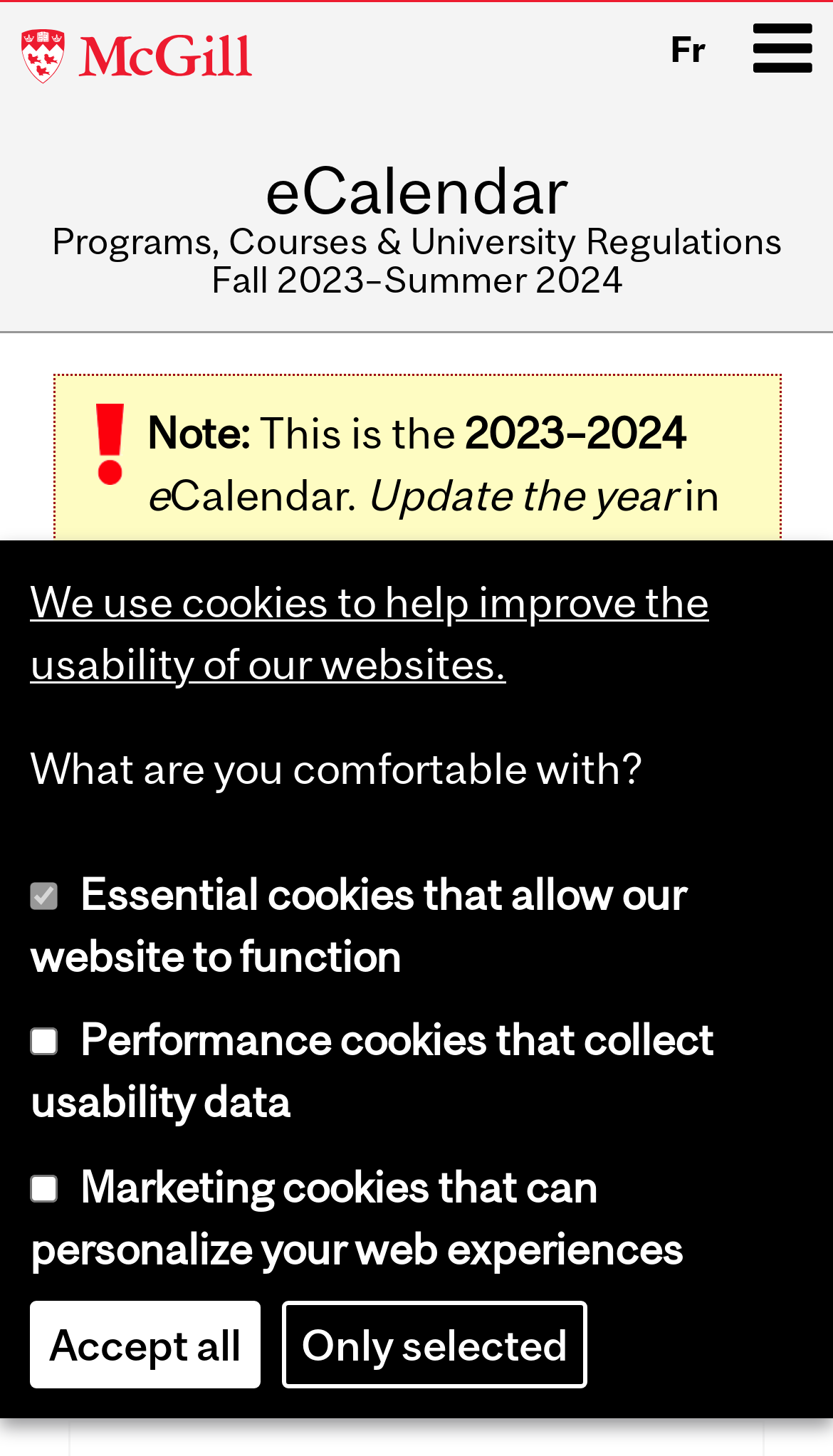Respond to the question below with a single word or phrase:
What is the course name?

GEOG 512